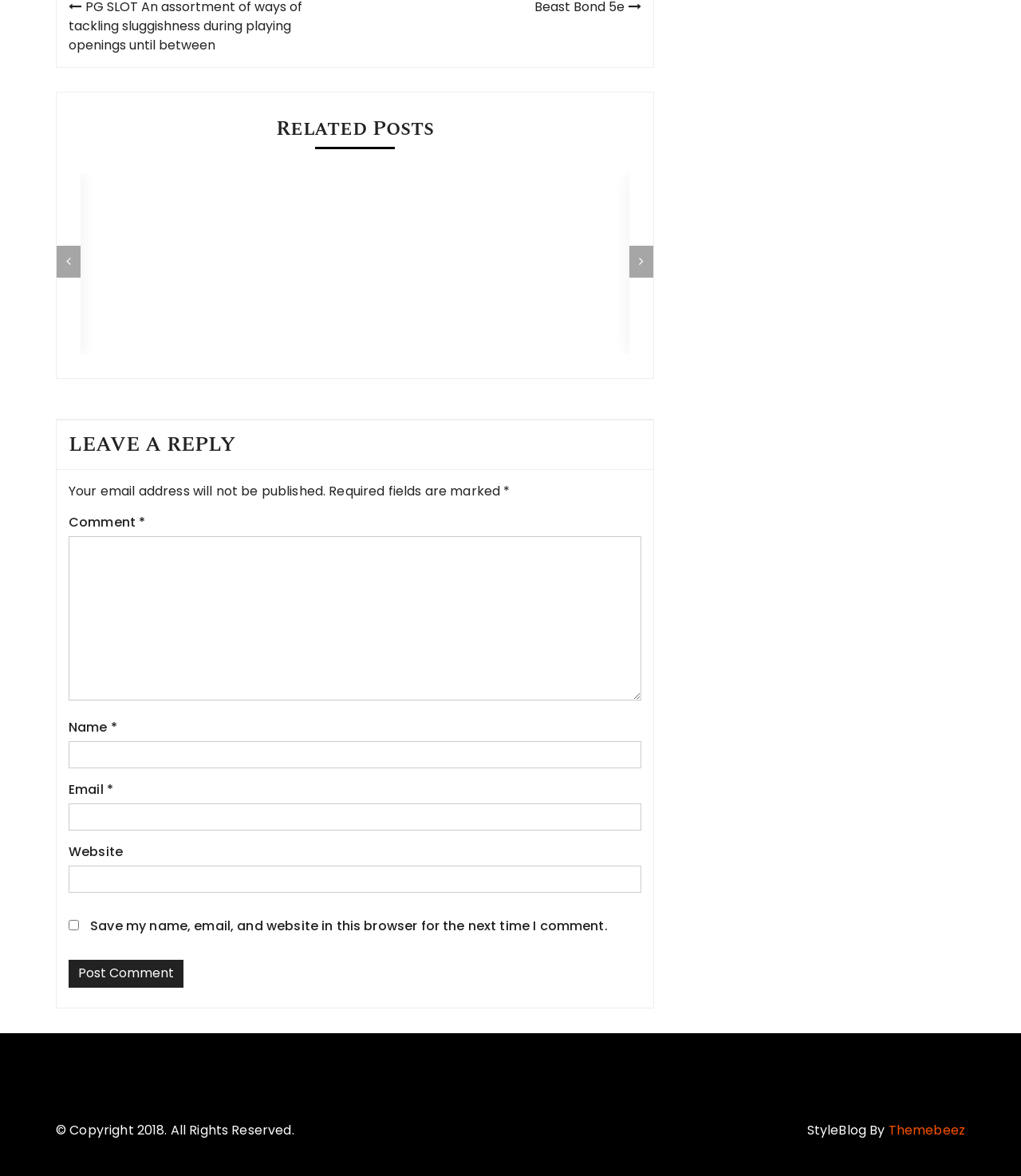Show the bounding box coordinates for the HTML element described as: "parent_node: Comment * name="comment"".

[0.067, 0.456, 0.628, 0.596]